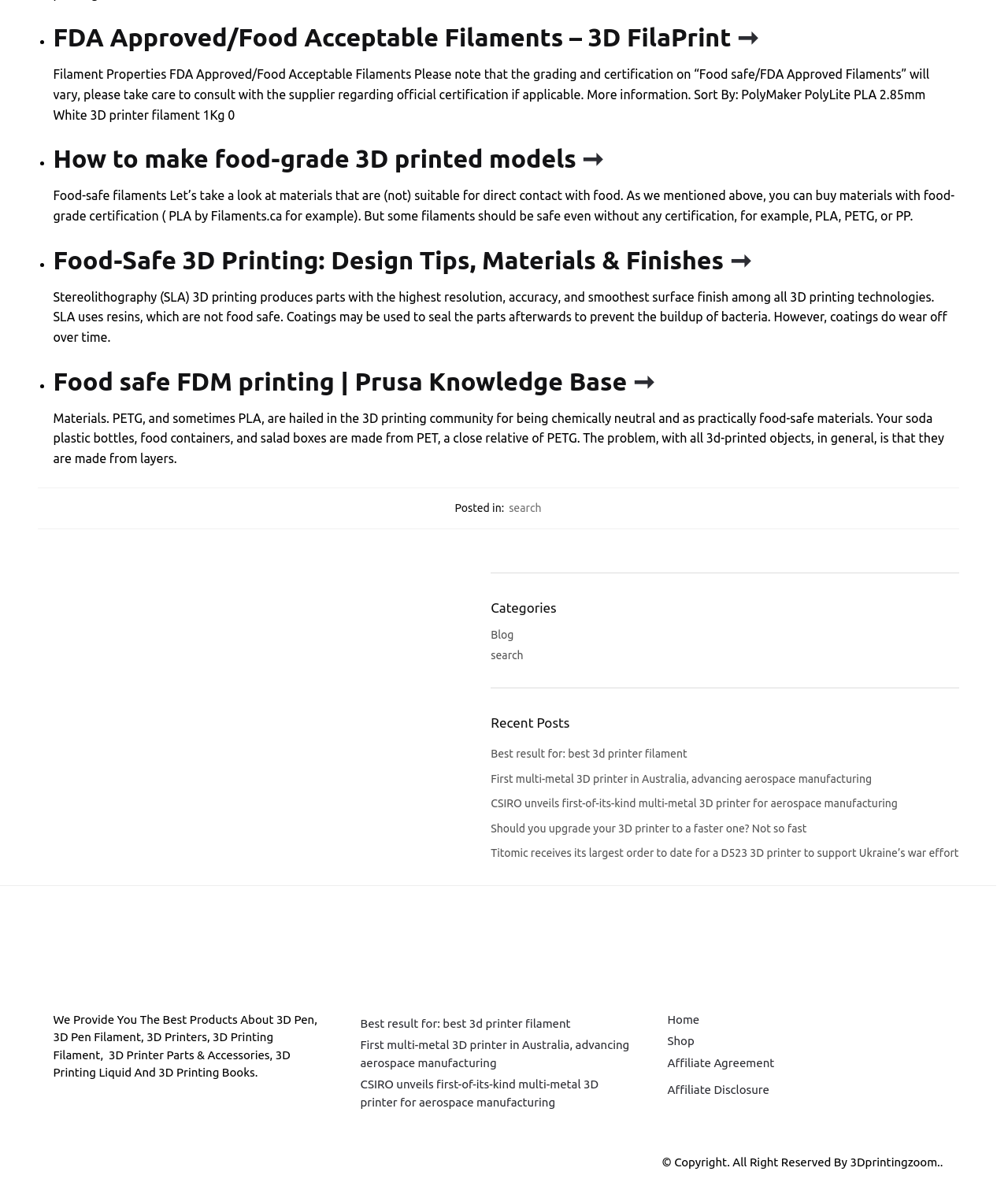Please examine the image and answer the question with a detailed explanation:
What is the purpose of the 'Food-Safe 3D Printing' section?

The 'Food-Safe 3D Printing' section appears to provide guidance on designing and printing 3D models that are safe for use with food, including information on suitable materials and finishes.